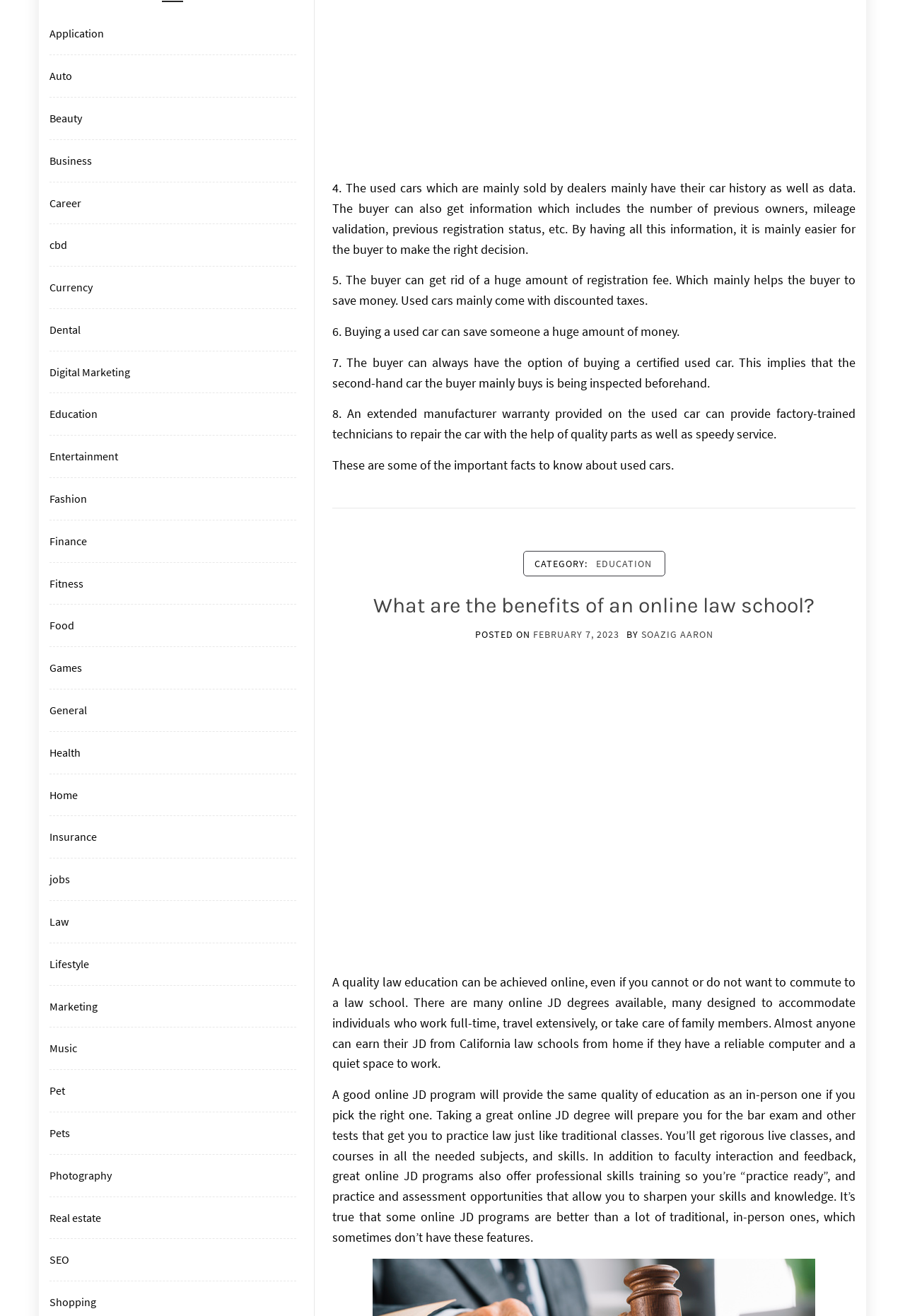Give a one-word or phrase response to the following question: What is the category of the article?

Education